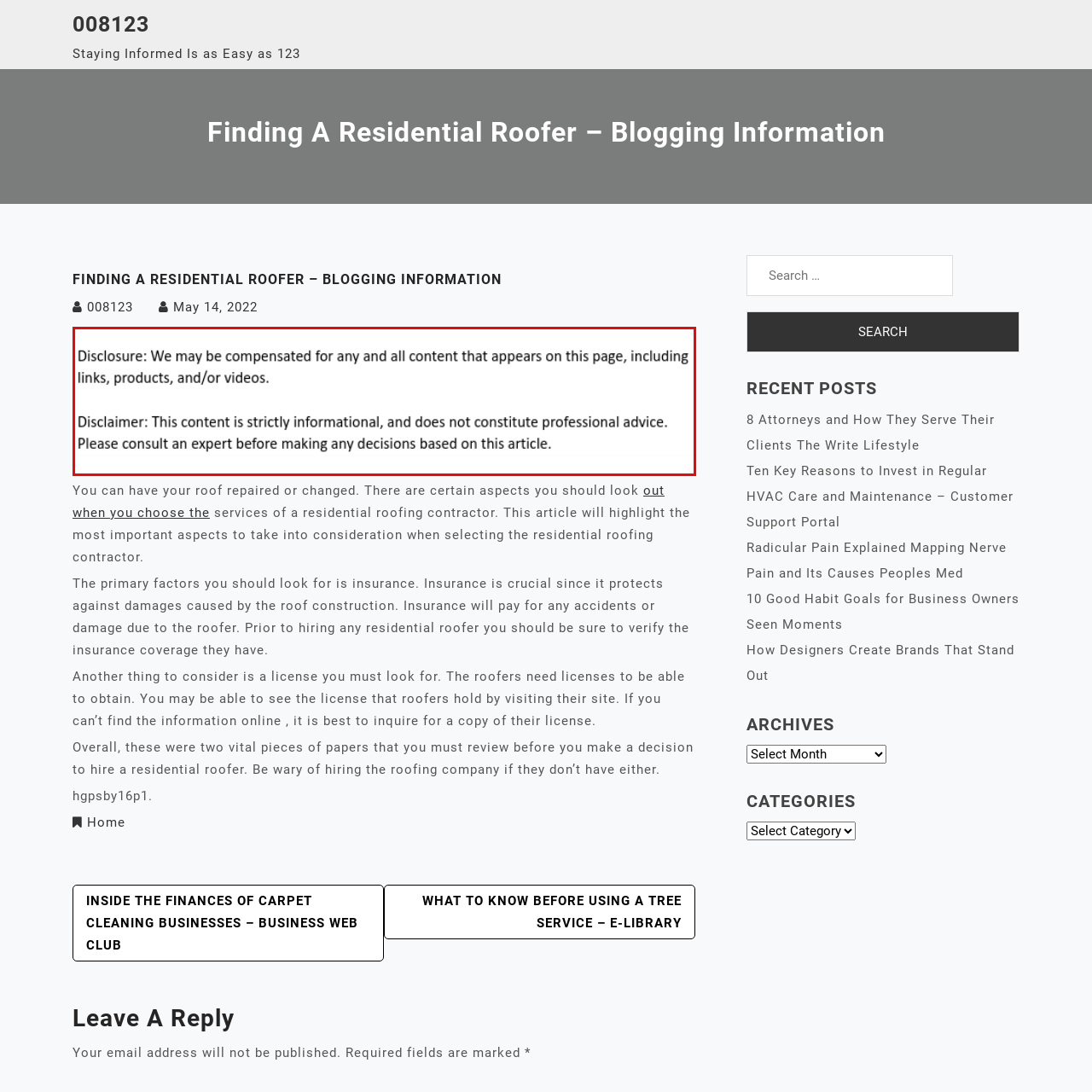What is the purpose of the article?
Concentrate on the image within the red bounding box and respond to the question with a detailed explanation based on the visual information provided.

The purpose of the article is to guide homeowners through key factors to consider for a successful roofing project, reinforcing the significance of due diligence in the hiring process of a residential roofing contractor.